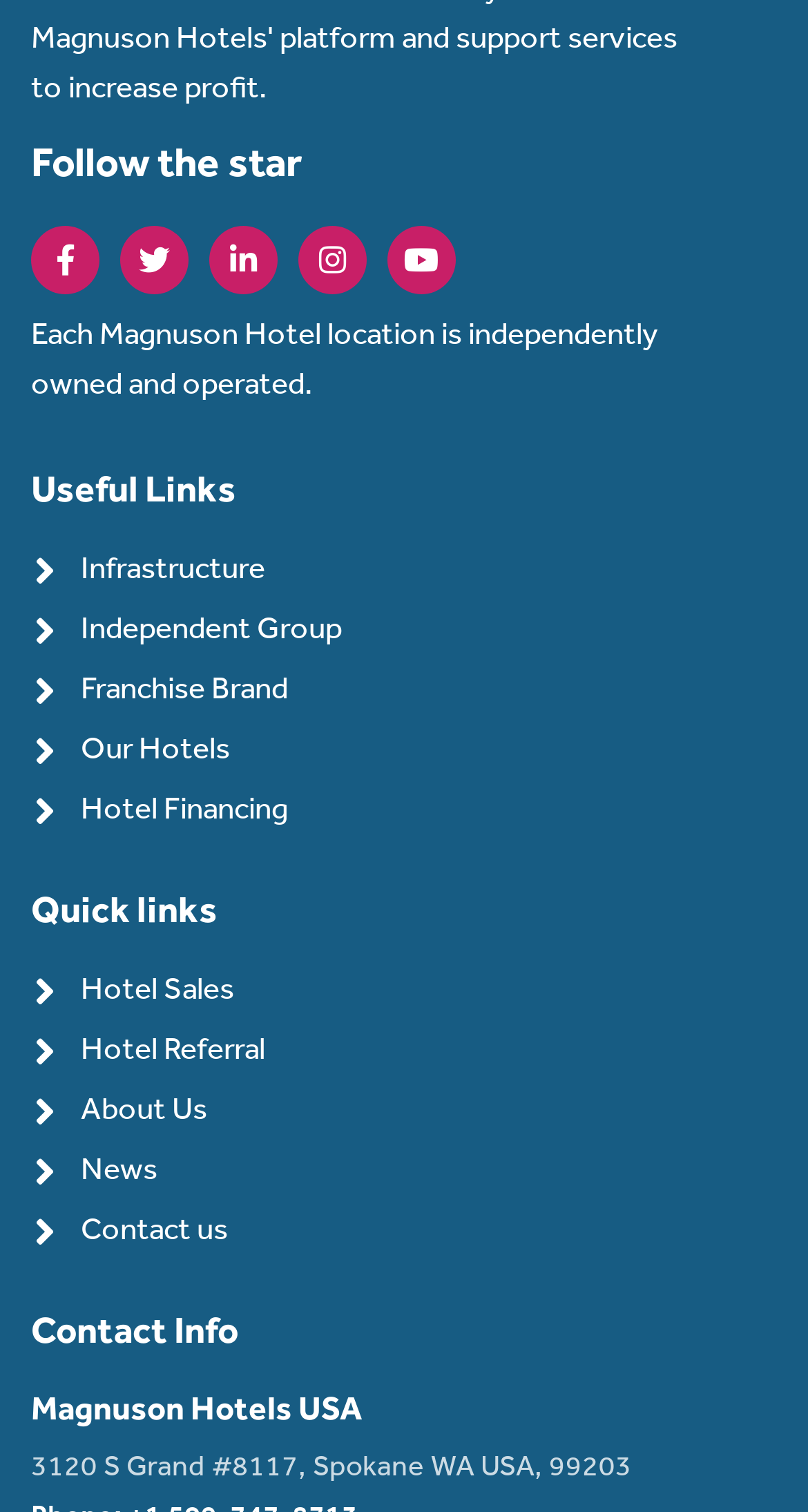Provide a one-word or short-phrase response to the question:
How many useful links are available?

5